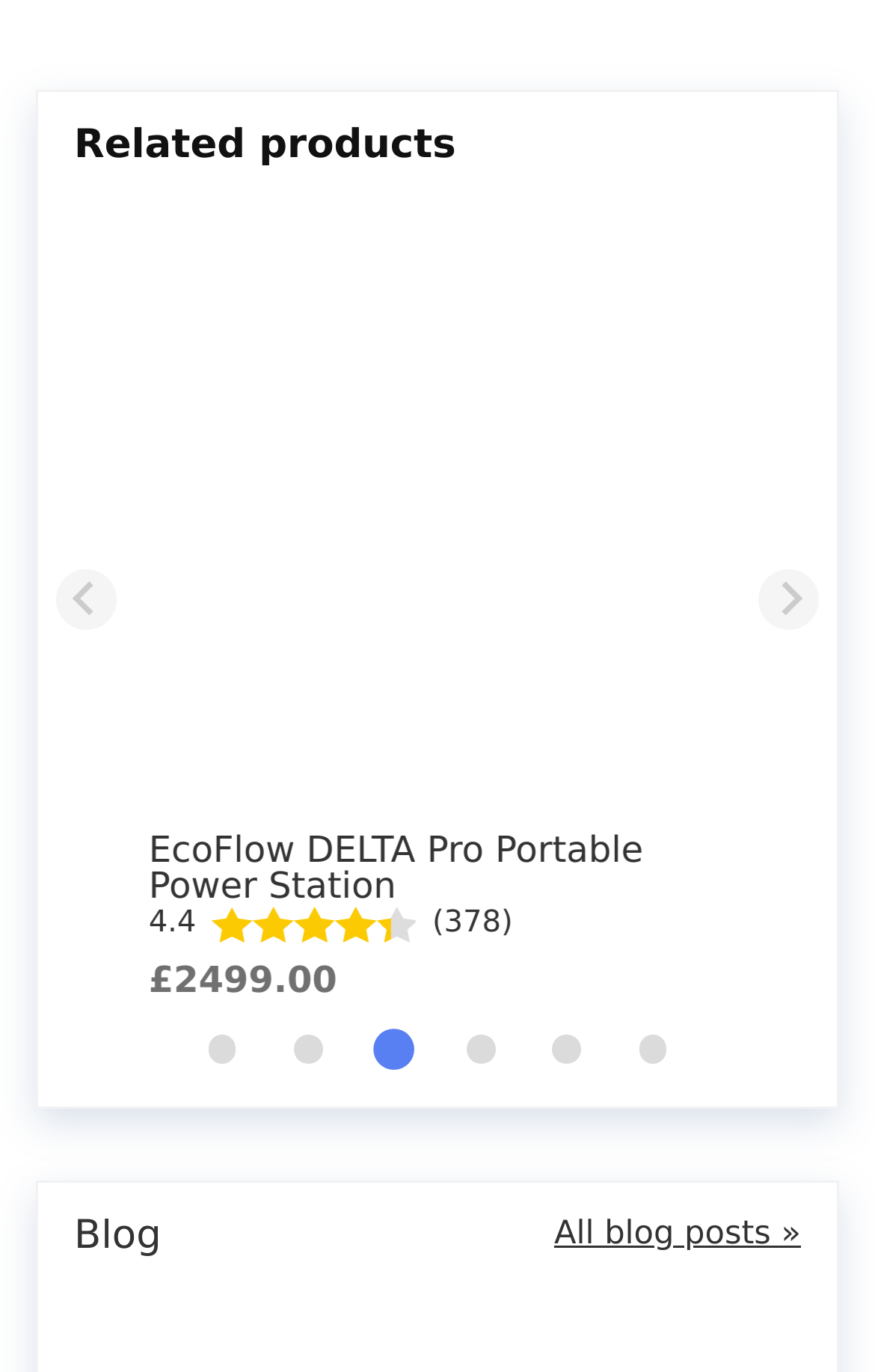Please give the bounding box coordinates of the area that should be clicked to fulfill the following instruction: "View all blog posts". The coordinates should be in the format of four float numbers from 0 to 1, i.e., [left, top, right, bottom].

[0.633, 0.888, 0.915, 0.912]